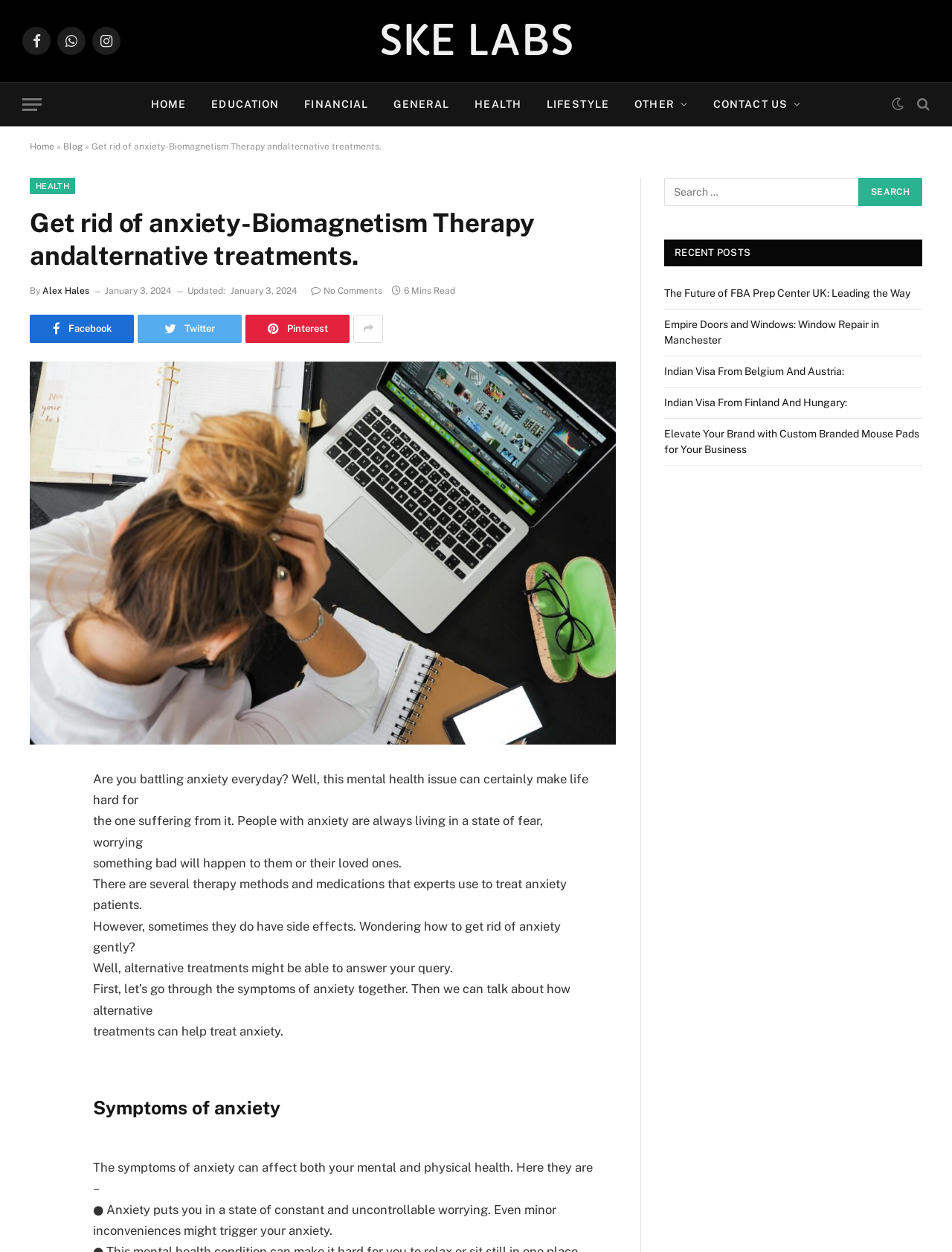Provide a thorough and detailed response to the question by examining the image: 
What is the purpose of this webpage?

The purpose of this webpage is to provide information on anxiety, its symptoms, and alternative treatments to get rid of anxiety. The webpage aims to educate readers on this mental health issue and provide helpful resources.